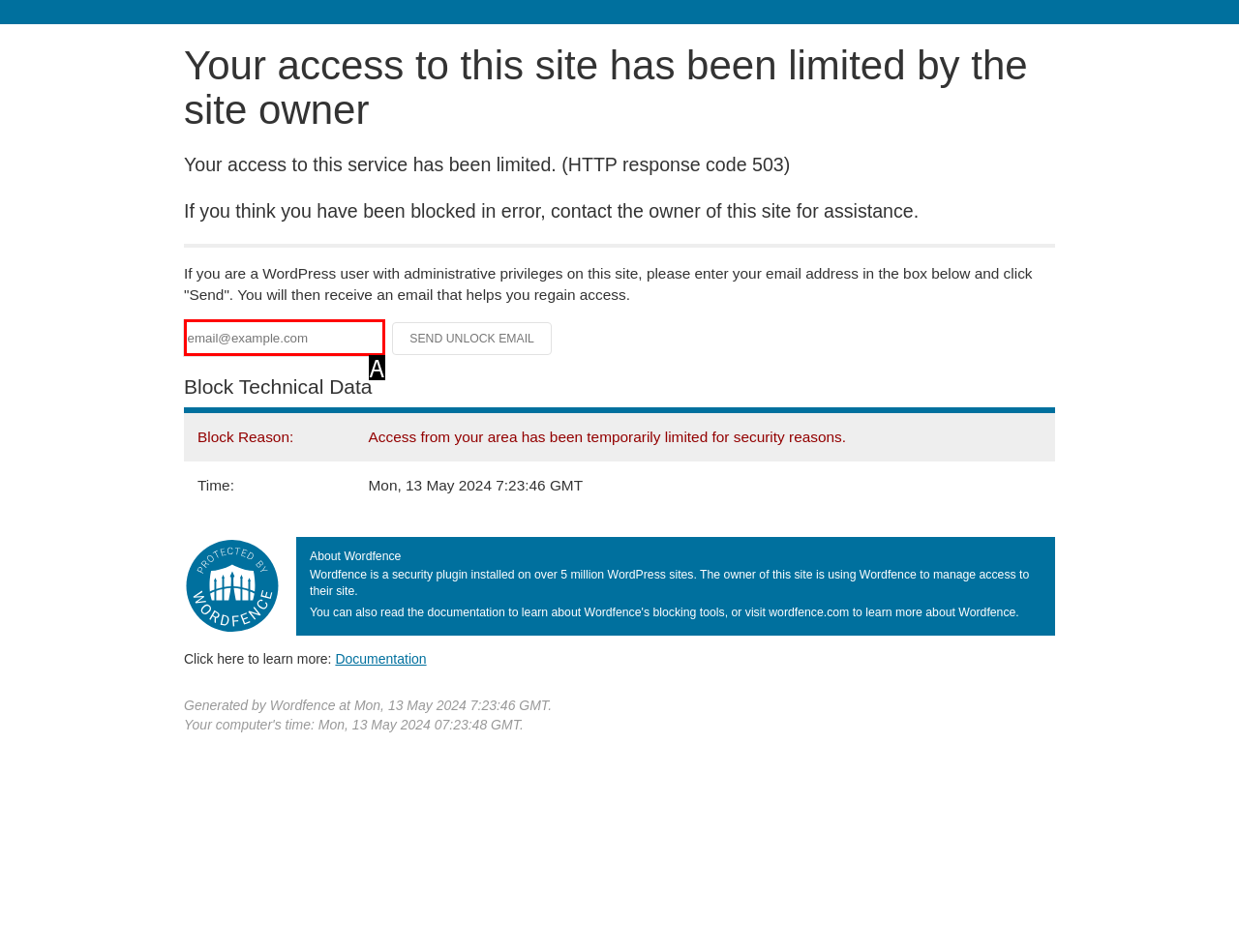Given the description: name="email" placeholder="email@example.com"
Identify the letter of the matching UI element from the options.

A